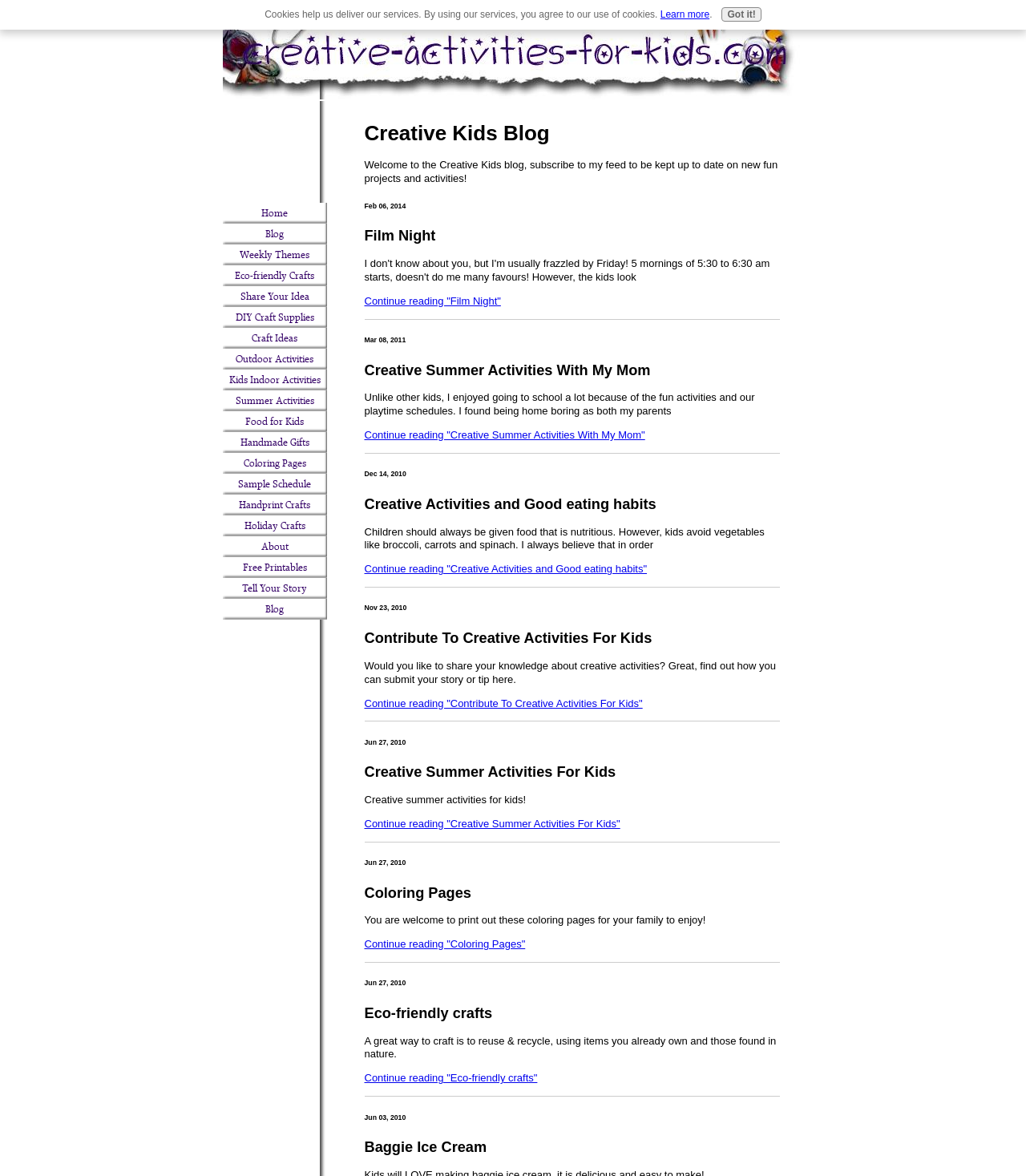Identify the title of the webpage and provide its text content.

Creative Kids Blog